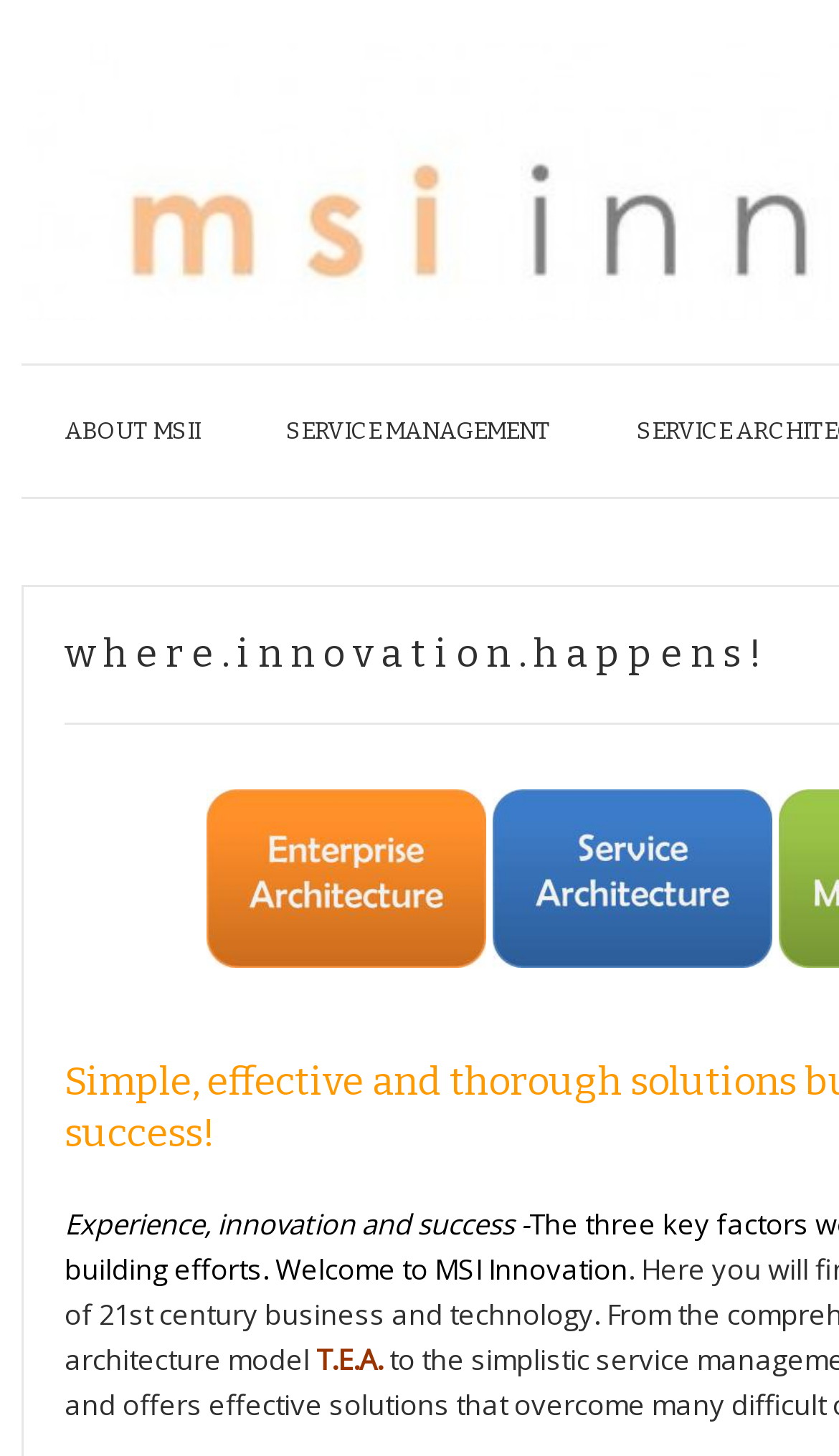Describe the webpage meticulously, covering all significant aspects.

The webpage is the homepage of msiinnovation.com, where innovation happens, and it is the home of TEA, the True Enterprise Architecture Solution. 

At the top, there are two prominent links, "ABOUT MSII" and "SERVICE MANAGEMENT", positioned side by side. 

Below the "SERVICE MANAGEMENT" link, there are three elements aligned horizontally. On the left, there is a link "EA Tile 001" accompanied by an image with the same name. To its right, there is another link "SA Tile 001" accompanied by an image with the same name. 

Below these links and images, there is a paragraph of text that starts with "Experience, innovation and success -". 

Further down, there is a separate text element that reads "T.E.A.". This text is positioned below the paragraph and is centered horizontally.